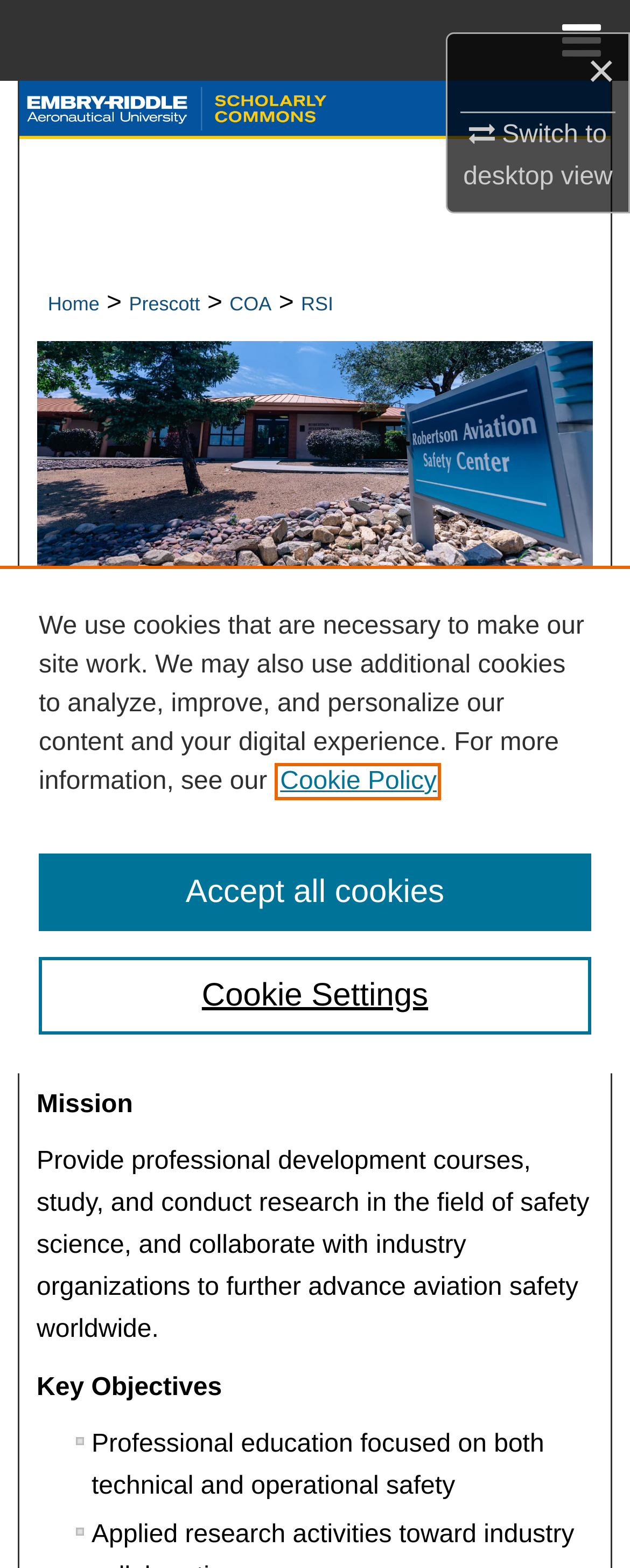Provide the bounding box coordinates for the UI element that is described by this text: "Digital Commons Network™". The coordinates should be in the form of four float numbers between 0 and 1: [left, top, right, bottom].

[0.0, 0.258, 1.0, 0.309]